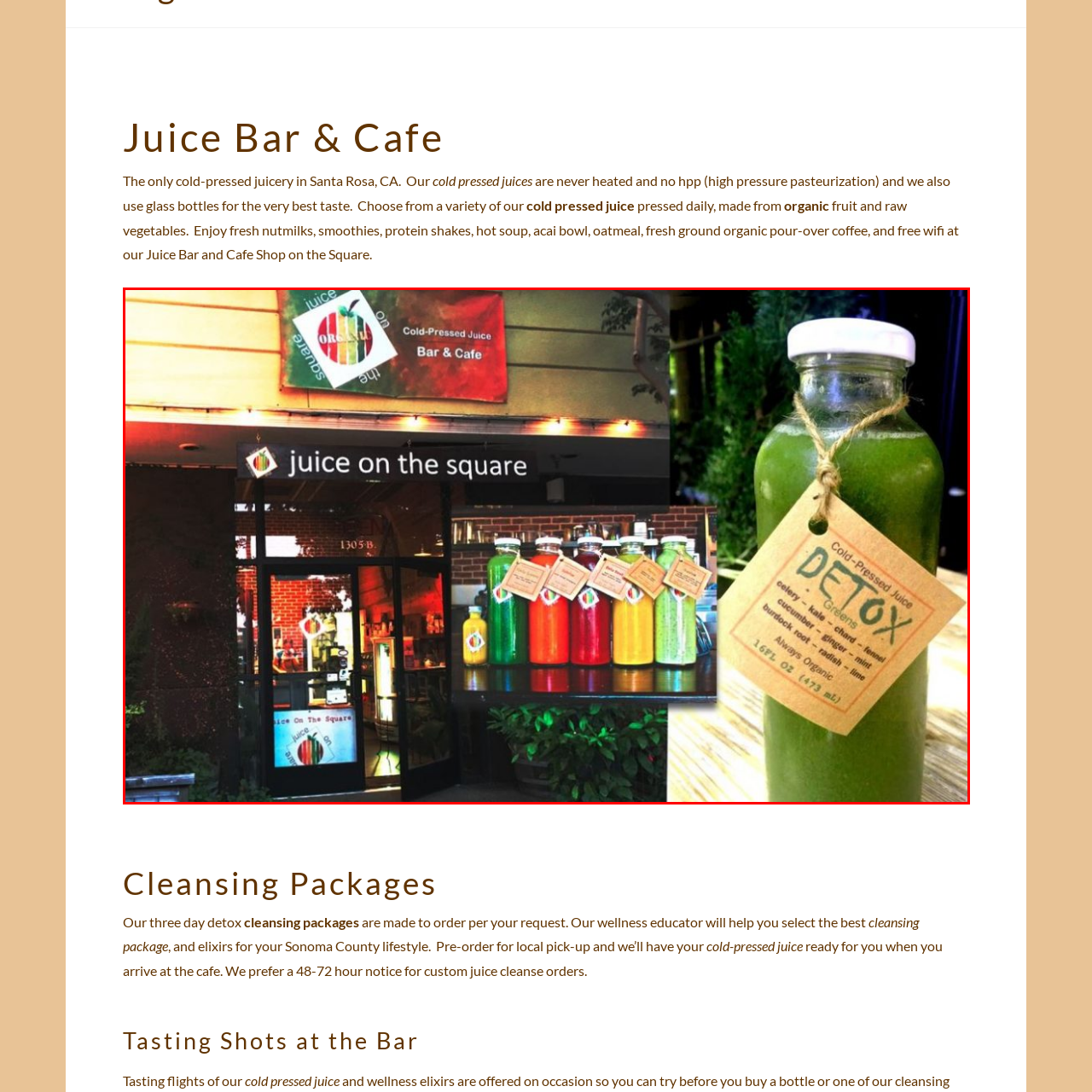Focus on the content inside the red-outlined area of the image and answer the ensuing question in detail, utilizing the information presented: What is the location of the cafe?

The caption explicitly states that the cafe is located in Santa Rosa, CA, providing the exact location of the establishment.